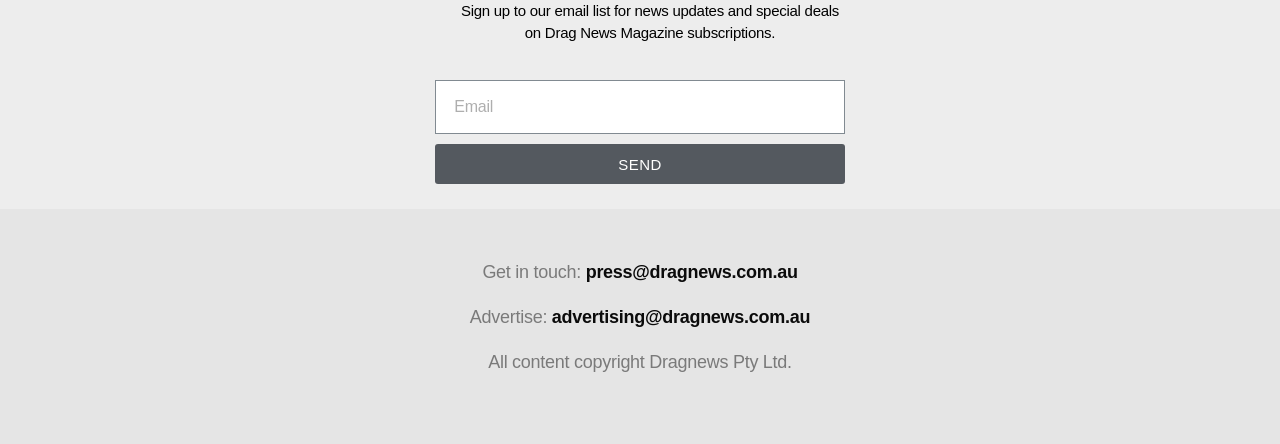What is the name of the company that owns the content?
Use the screenshot to answer the question with a single word or phrase.

Dragnews Pty Ltd